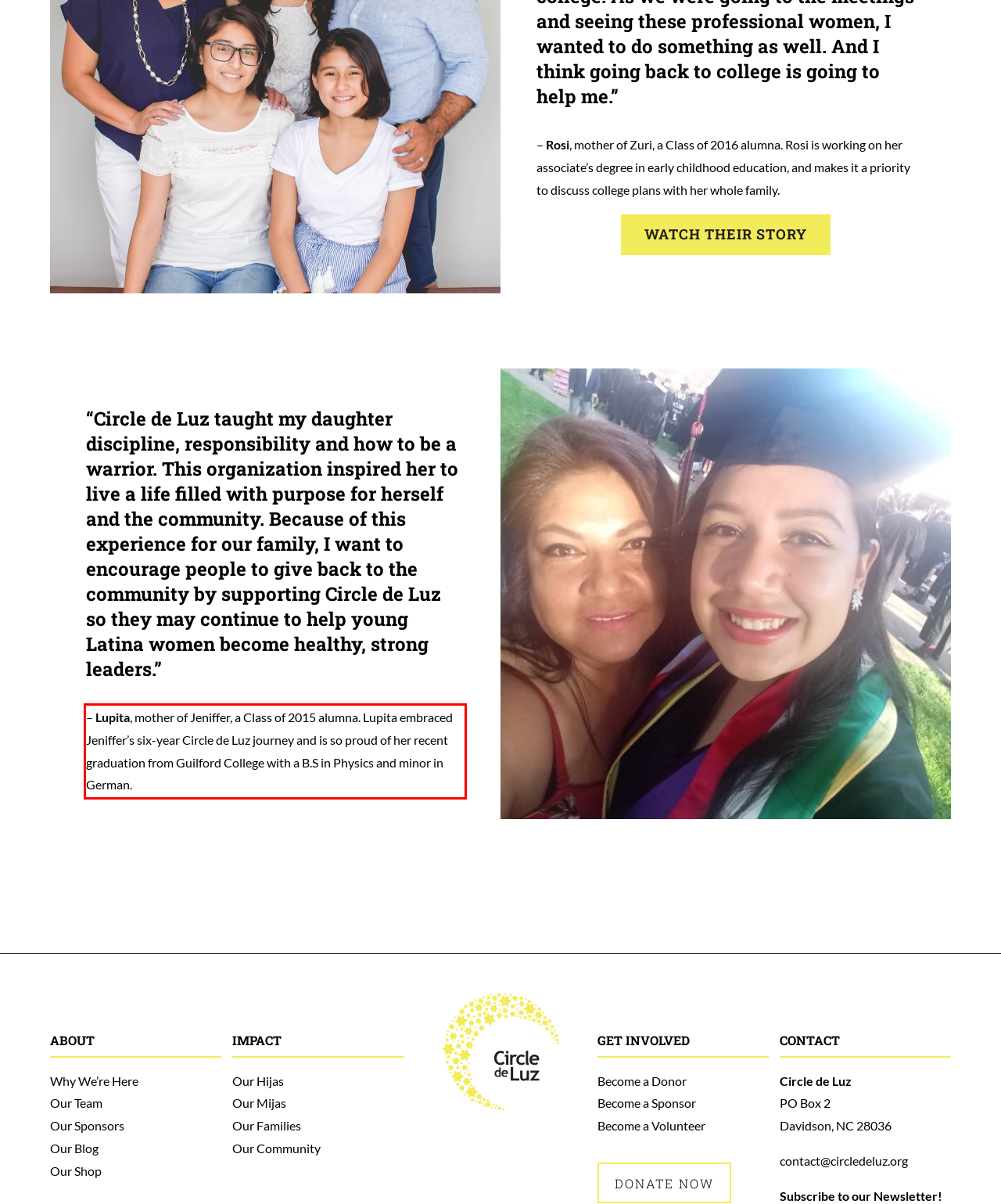Please extract the text content within the red bounding box on the webpage screenshot using OCR.

– Lupita, mother of Jeniffer, a Class of 2015 alumna. Lupita embraced Jeniffer’s six-year Circle de Luz journey and is so proud of her recent graduation from Guilford College with a B.S in Physics and minor in German.